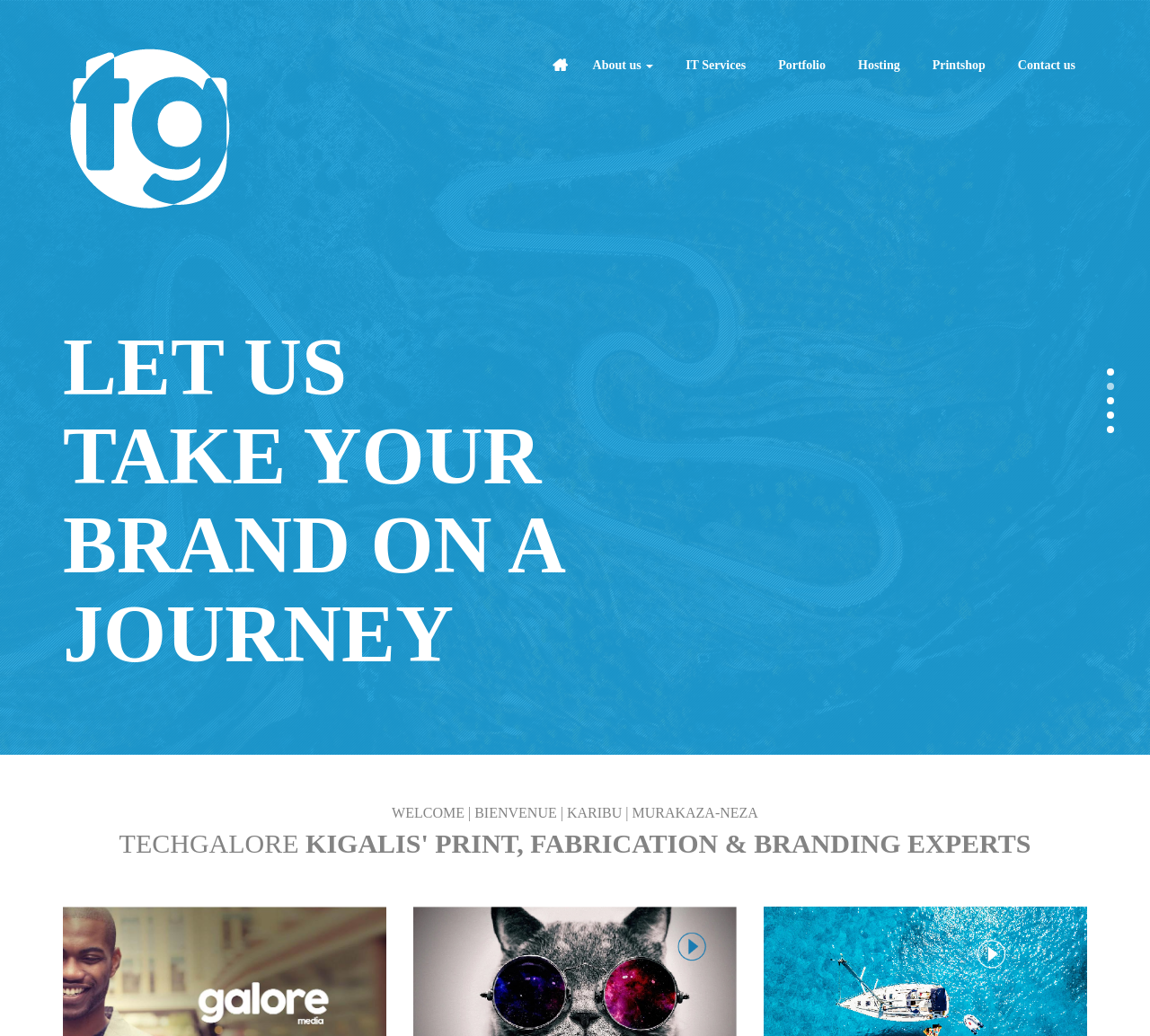Provide a one-word or short-phrase response to the question:
What is written below the company name?

LET US TAKE YOUR BRAND ON A JOURNEY